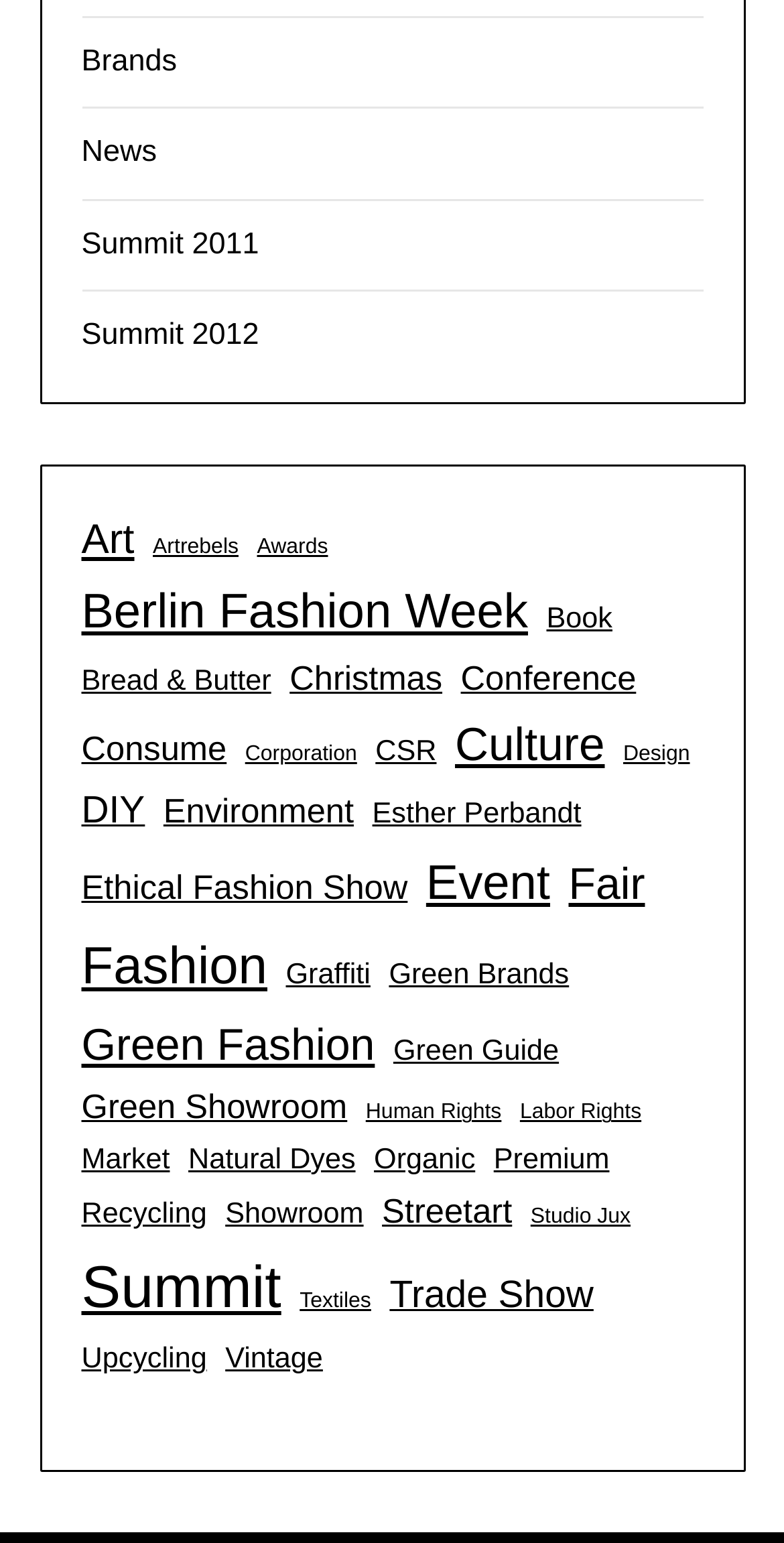Respond with a single word or short phrase to the following question: 
How many links are on this webpage?

213